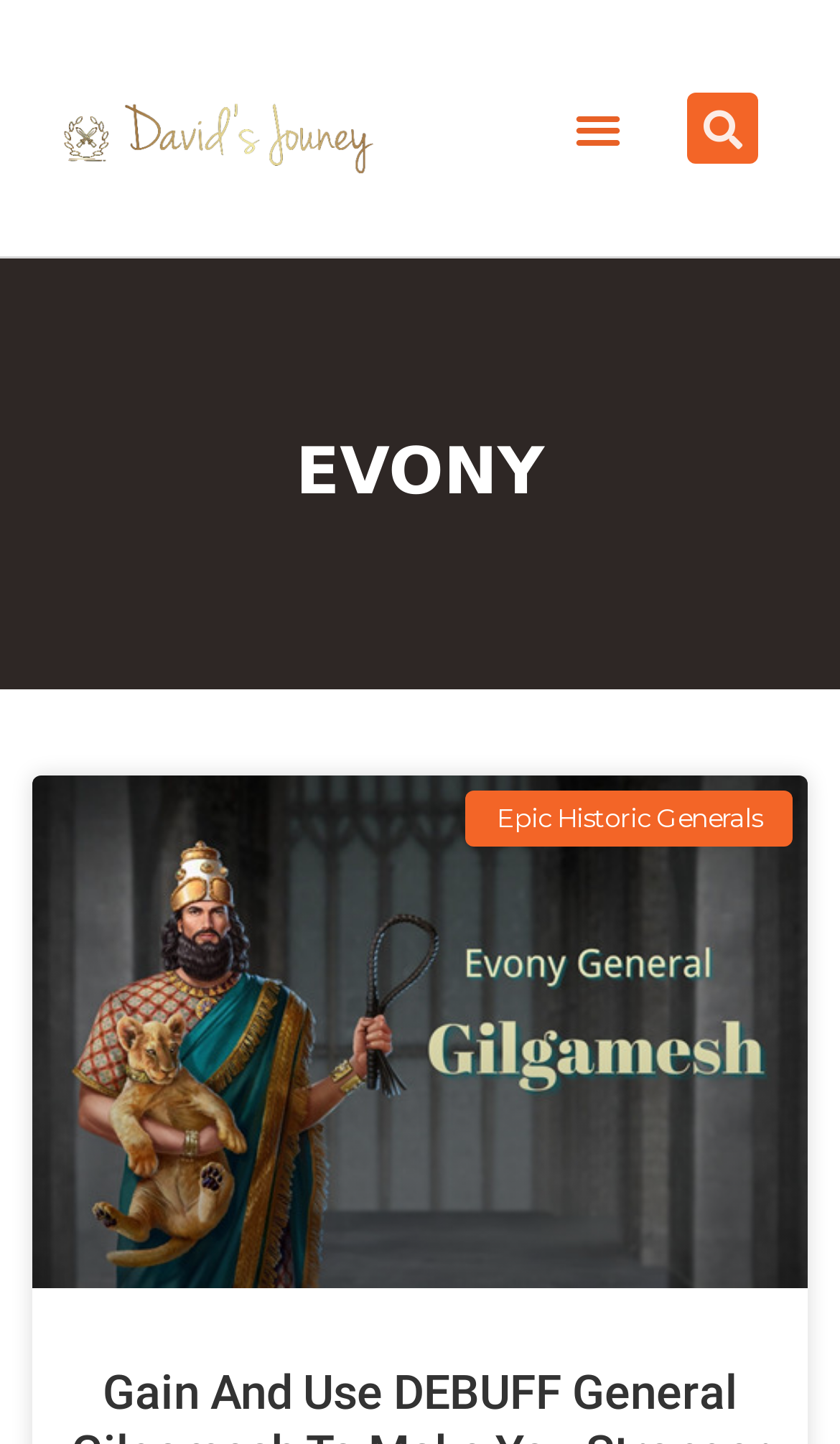Respond to the question below with a concise word or phrase:
How many search buttons are there?

1